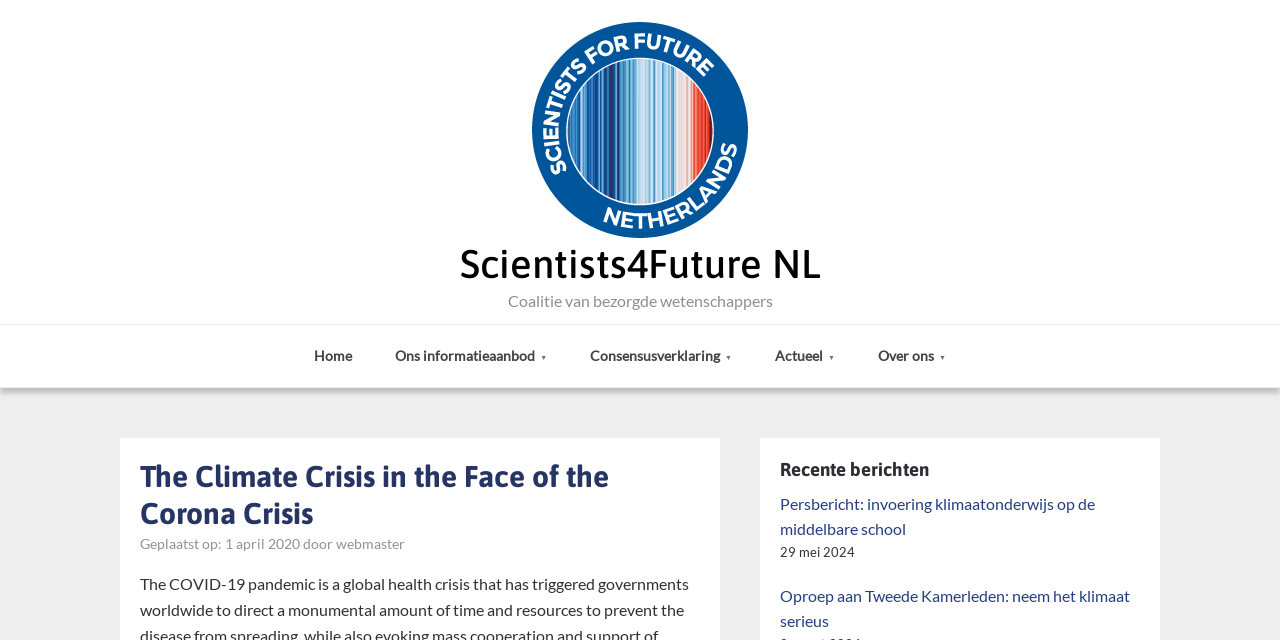Determine the bounding box for the UI element that matches this description: "1 april 20207 juni 2020".

[0.176, 0.836, 0.234, 0.862]